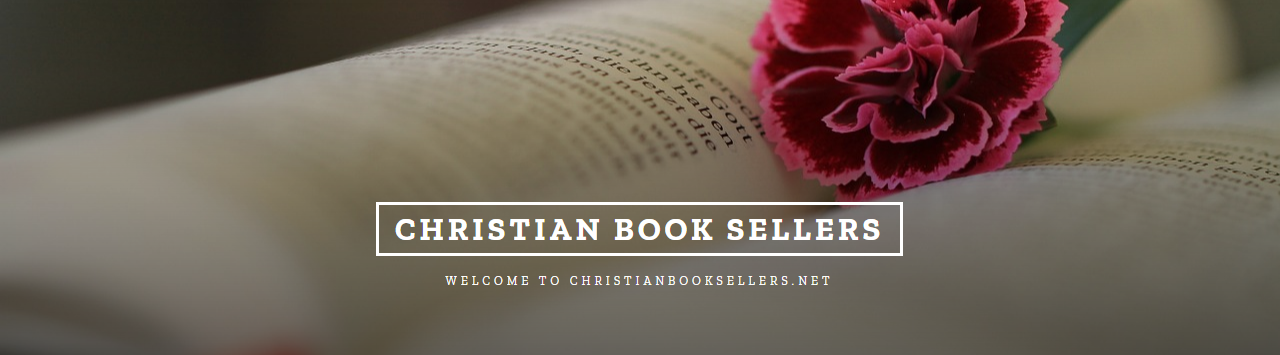What is the website URL mentioned in the image?
Based on the image content, provide your answer in one word or a short phrase.

CHRISTIANBOOKSELLERS.NET